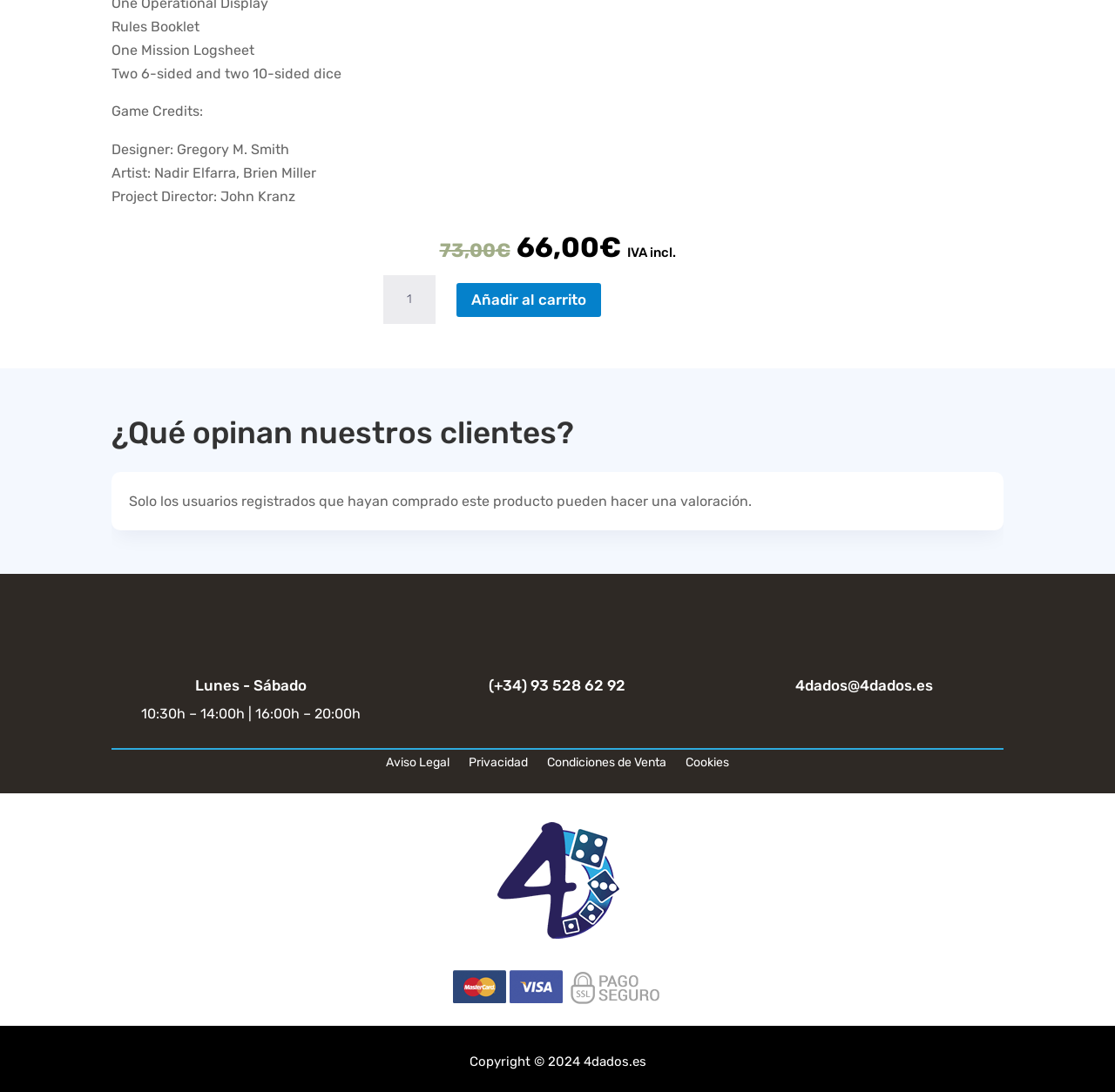What are the business hours of the company?
Please ensure your answer is as detailed and informative as possible.

I found the business hours of the company by looking at the text '10:30h – 14:00h | 16:00h – 20:00h' which is located at the coordinates [0.127, 0.646, 0.324, 0.661] on the webpage. This text is likely describing the hours of operation for the company.